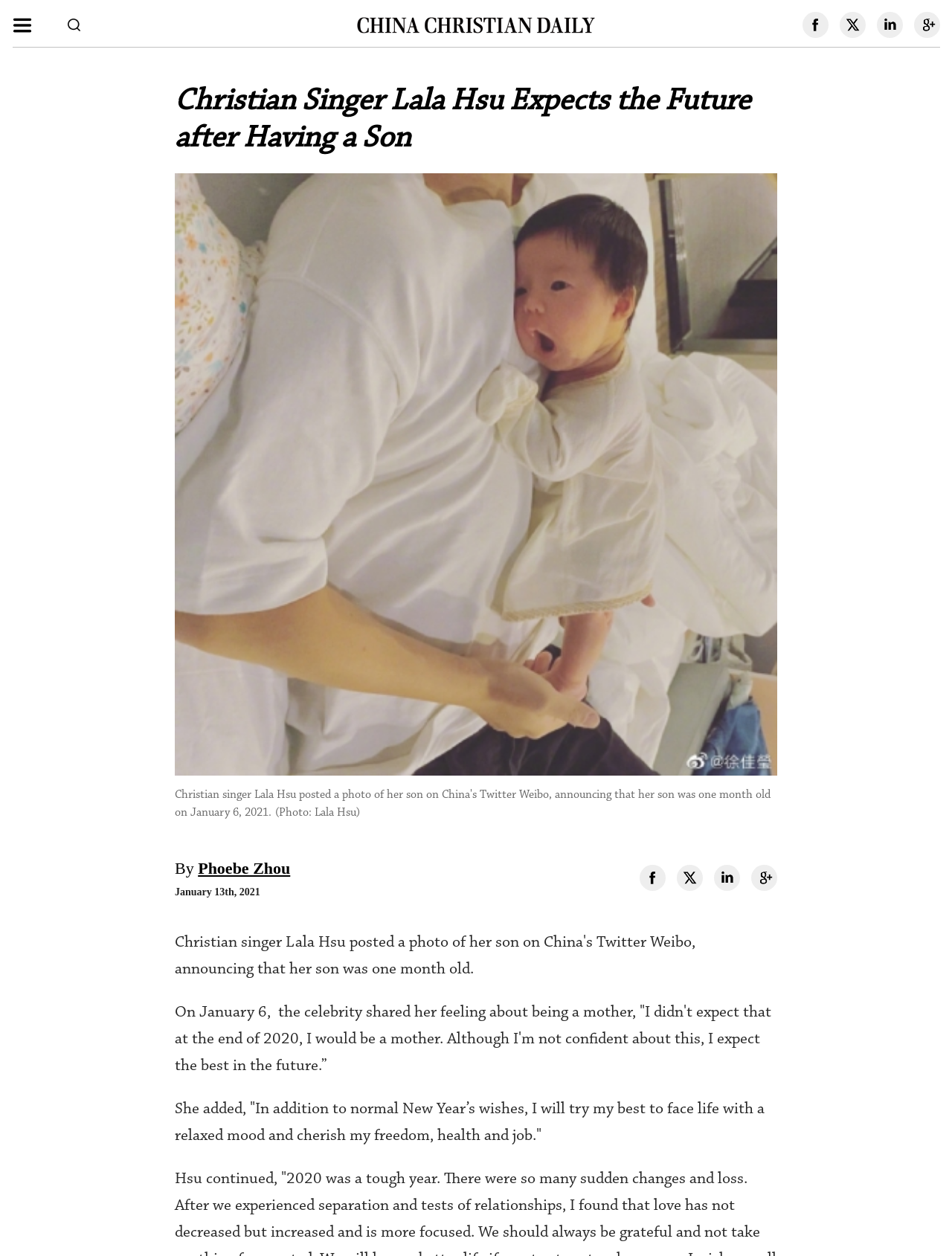Who is the Christian singer mentioned in the article?
Provide a well-explained and detailed answer to the question.

The article mentions a Christian singer who posted a photo of her son on China's Twitter Weibo, and the singer's name is Lala Hsu, which is mentioned in the image caption and the article content.